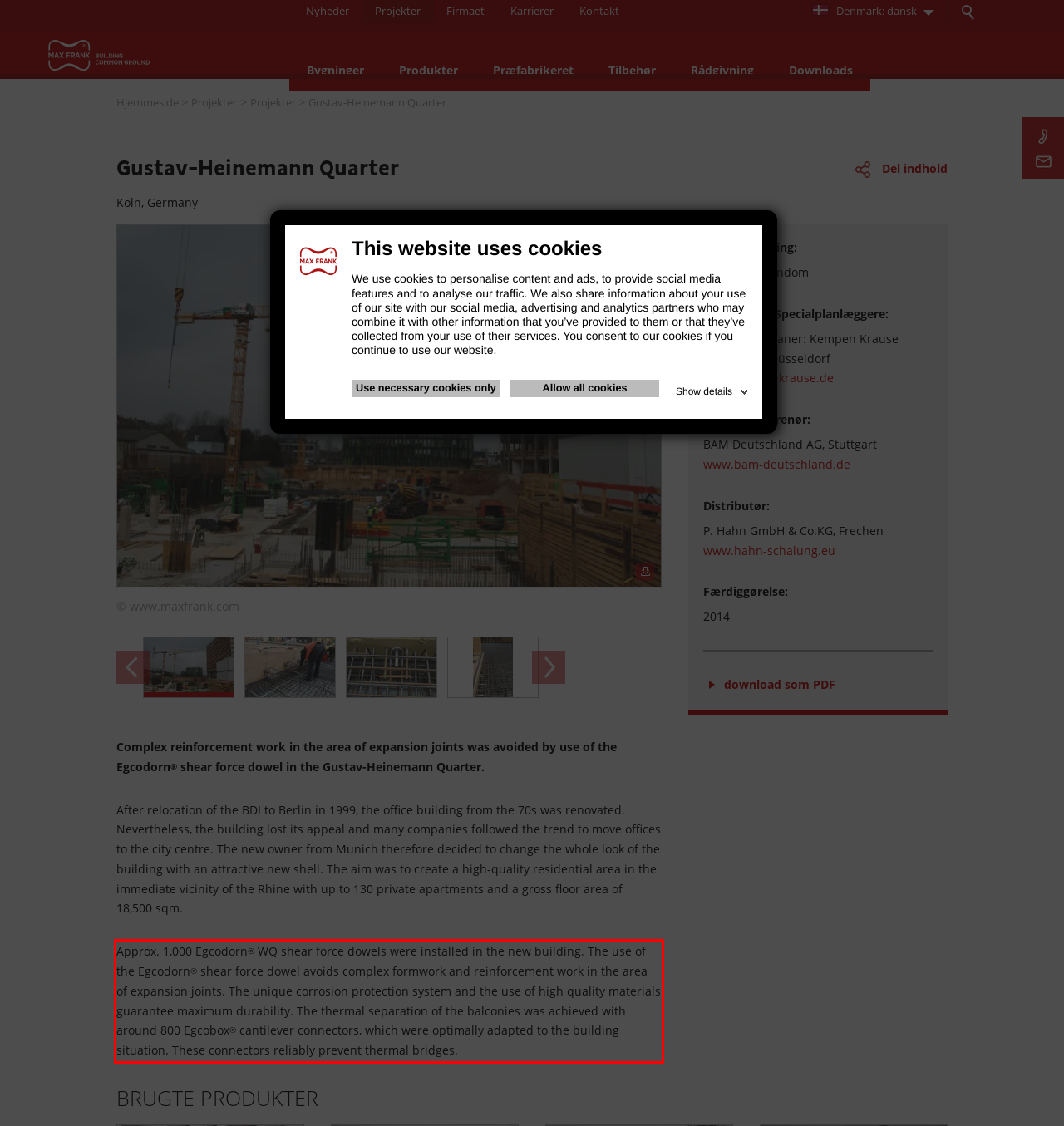The screenshot you have been given contains a UI element surrounded by a red rectangle. Use OCR to read and extract the text inside this red rectangle.

Approx. 1,000 Egcodorn® WQ shear force dowels were installed in the new building. The use of the Egcodorn® shear force dowel avoids complex formwork and reinforcement work in the area of expansion joints. The unique corrosion protection system and the use of high quality materials guarantee maximum durability. The thermal separation of the balconies was achieved with around 800 Egcobox® cantilever connectors, which were optimally adapted to the building situation. These connectors reliably prevent thermal bridges.